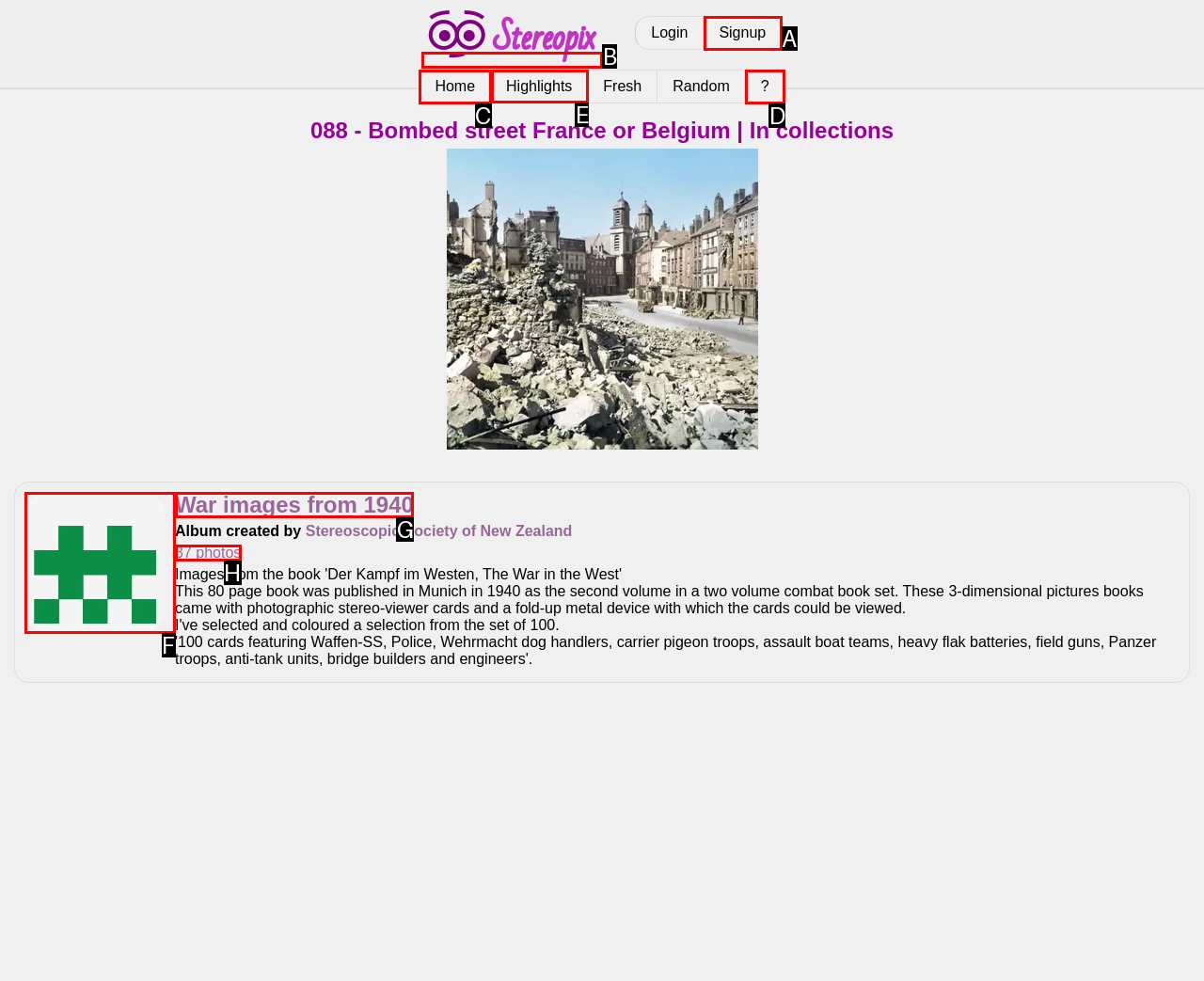Choose the letter of the element that should be clicked to complete the task: View the highlighted images
Answer with the letter from the possible choices.

E